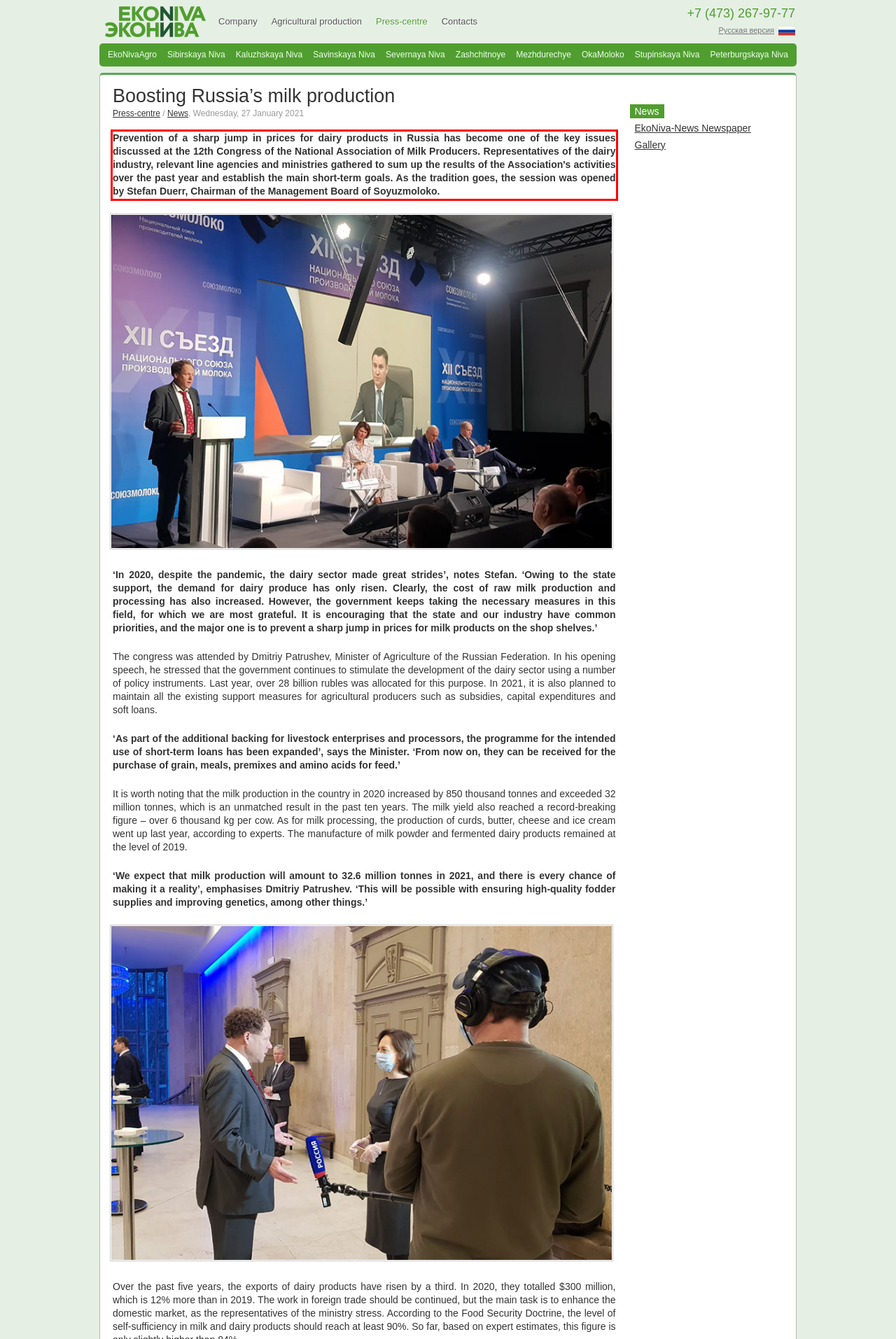There is a UI element on the webpage screenshot marked by a red bounding box. Extract and generate the text content from within this red box.

Prevention of a sharp jump in prices for dairy products in Russia has become one of the key issues discussed at the 12th Congress of the National Association of Milk Producers. Representatives of the dairy industry, relevant line agencies and ministries gathered to sum up the results of the Association's activities over the past year and establish the main short-term goals. As the tradition goes, the session was opened by Stefan Duerr, Chairman of the Management Board of Soyuzmoloko.